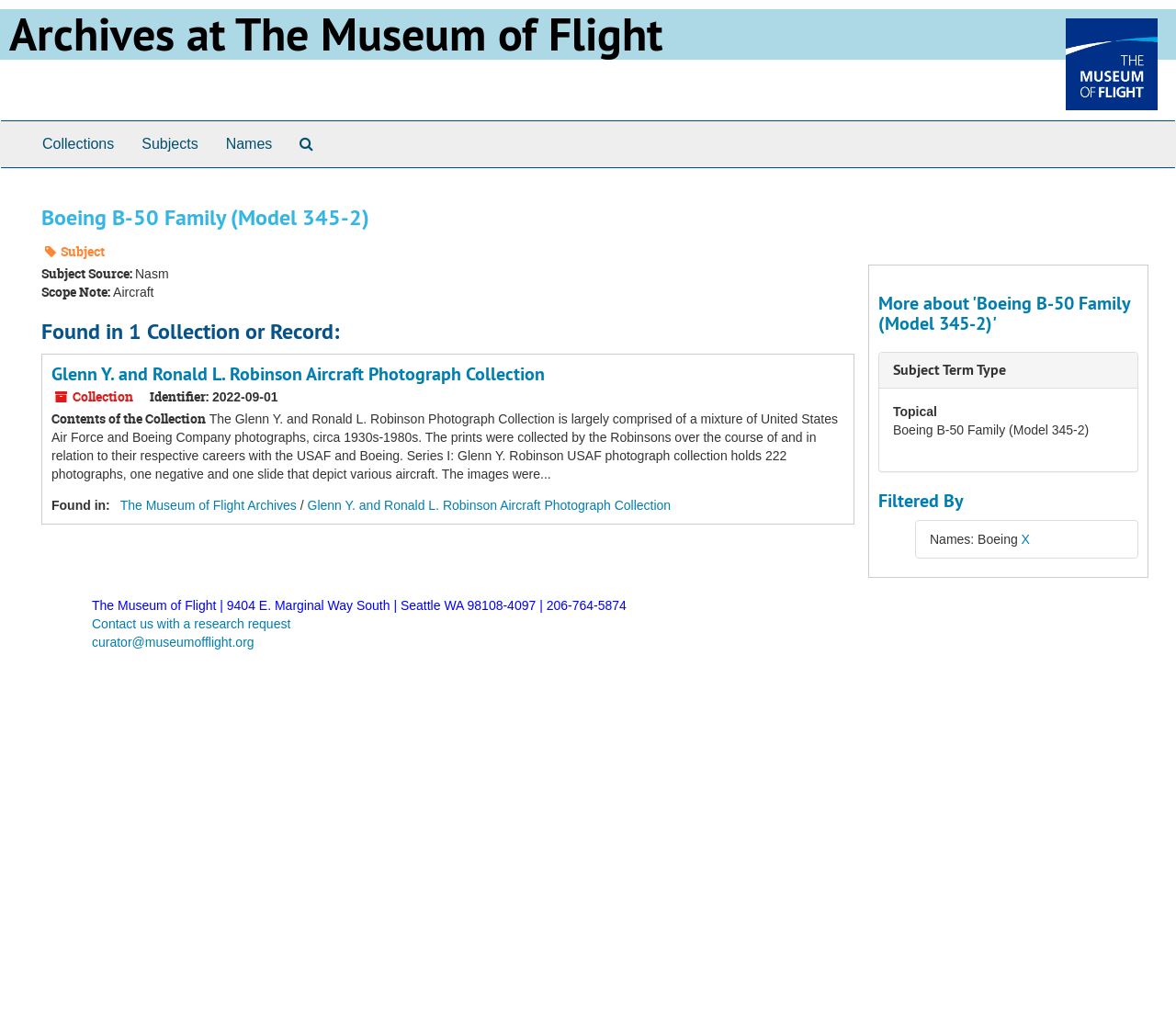Find the bounding box coordinates for the UI element whose description is: "DIY". The coordinates should be four float numbers between 0 and 1, in the format [left, top, right, bottom].

None